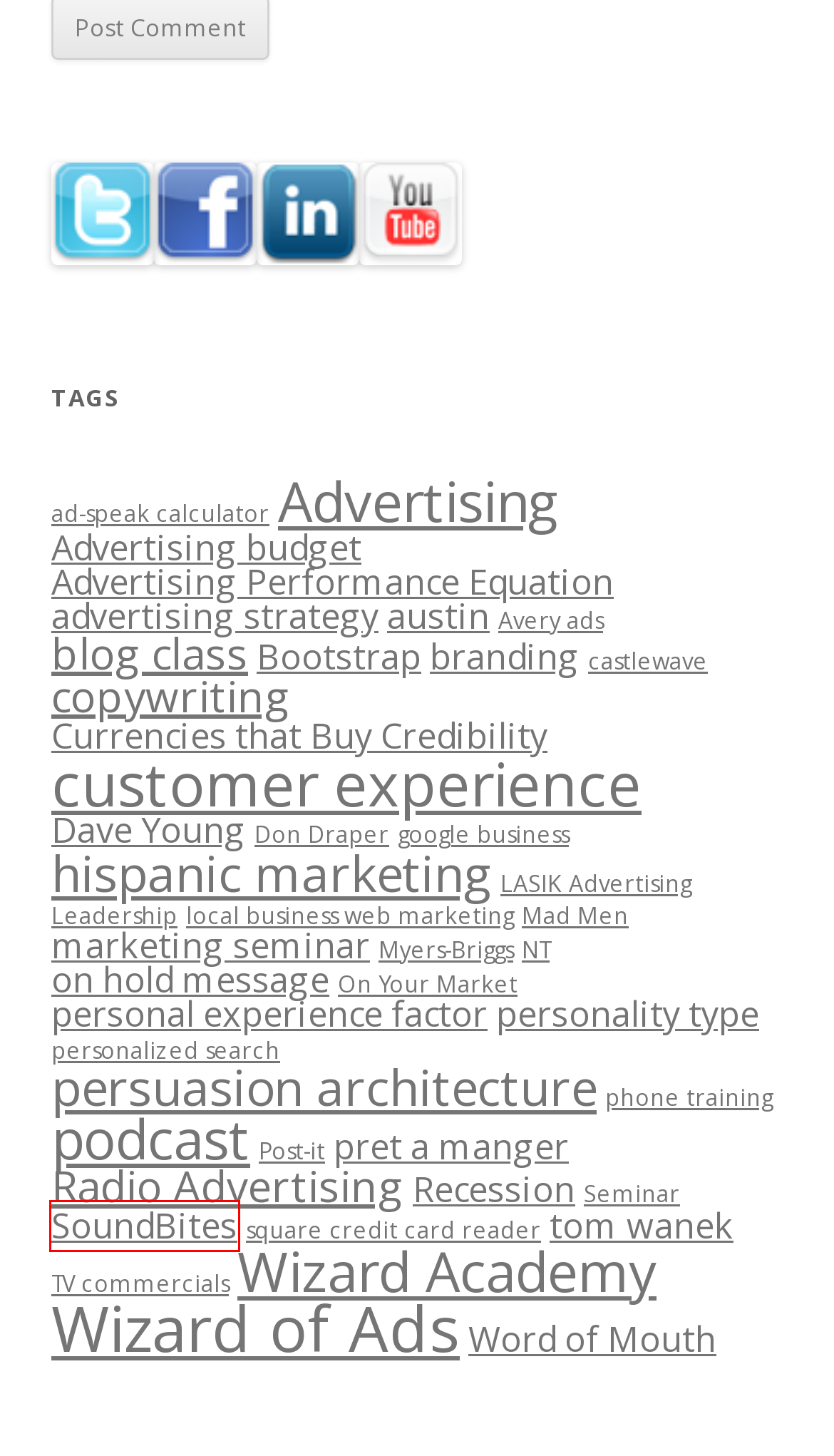You have a screenshot of a webpage with a red rectangle bounding box around a UI element. Choose the best description that matches the new page after clicking the element within the bounding box. The candidate descriptions are:
A. Word of Mouth | BrandingBlog by Dave Young
B. blog class | BrandingBlog by Dave Young
C. customer experience | BrandingBlog by Dave Young
D. Wizard Academy | BrandingBlog by Dave Young
E. On Your Market | BrandingBlog by Dave Young
F. SoundBites | BrandingBlog by Dave Young
G. branding | BrandingBlog by Dave Young
H. Dave Young | BrandingBlog by Dave Young

F